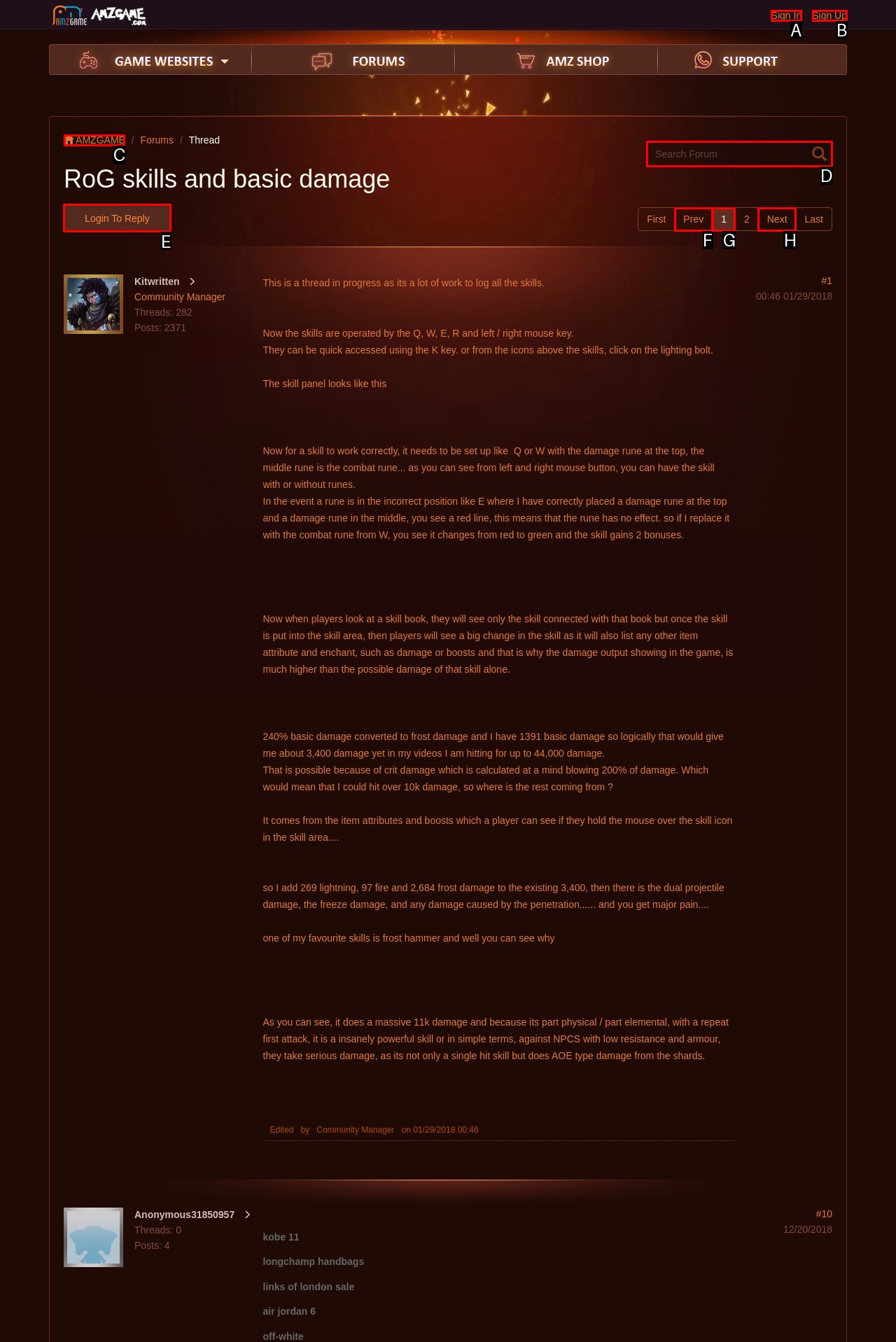Tell me which option I should click to complete the following task: Login To Reply
Answer with the option's letter from the given choices directly.

E